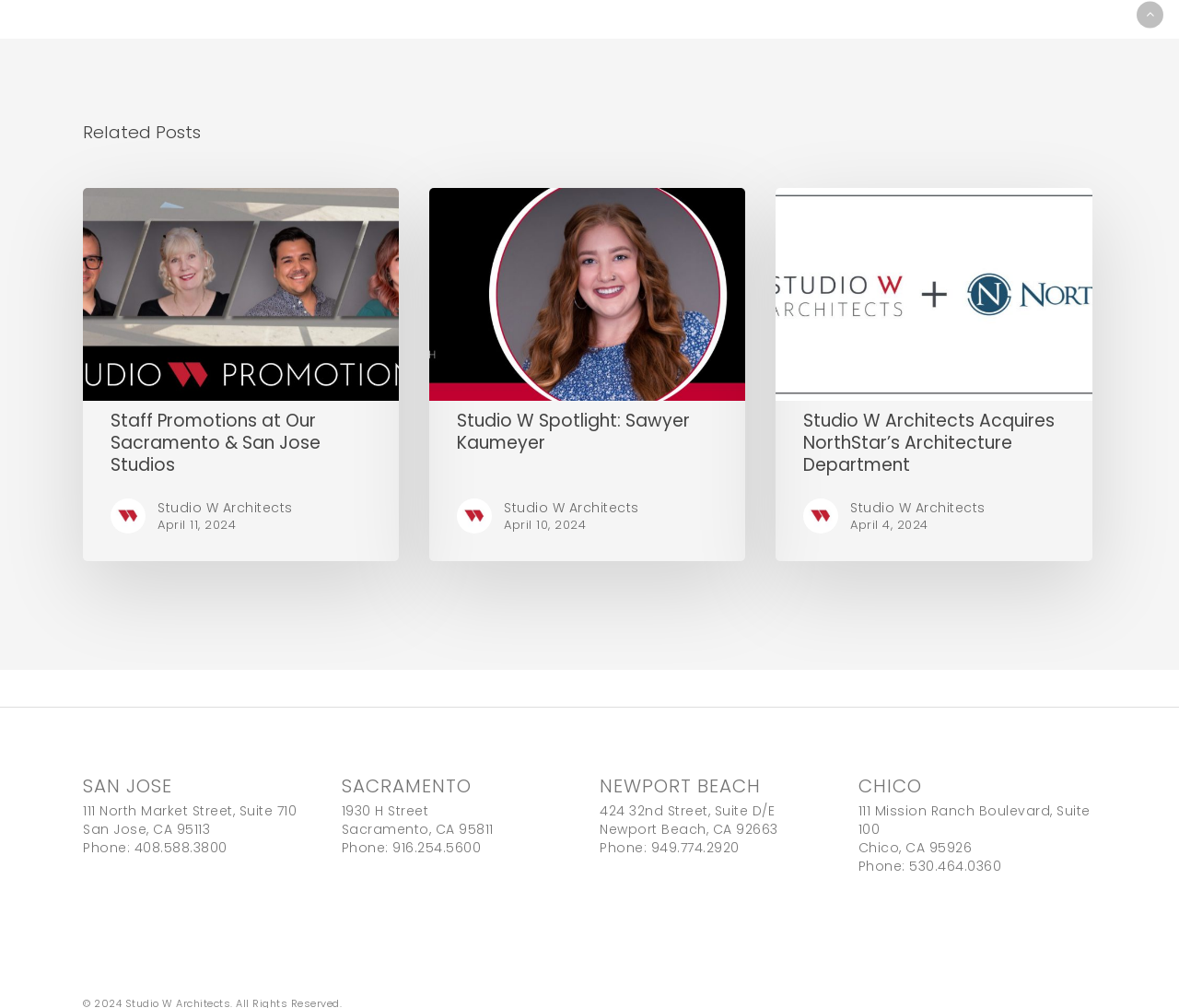Please specify the bounding box coordinates of the clickable section necessary to execute the following command: "Click on 'Staff Promotions at Our Sacramento & San Jose Studios'".

[0.07, 0.187, 0.338, 0.397]